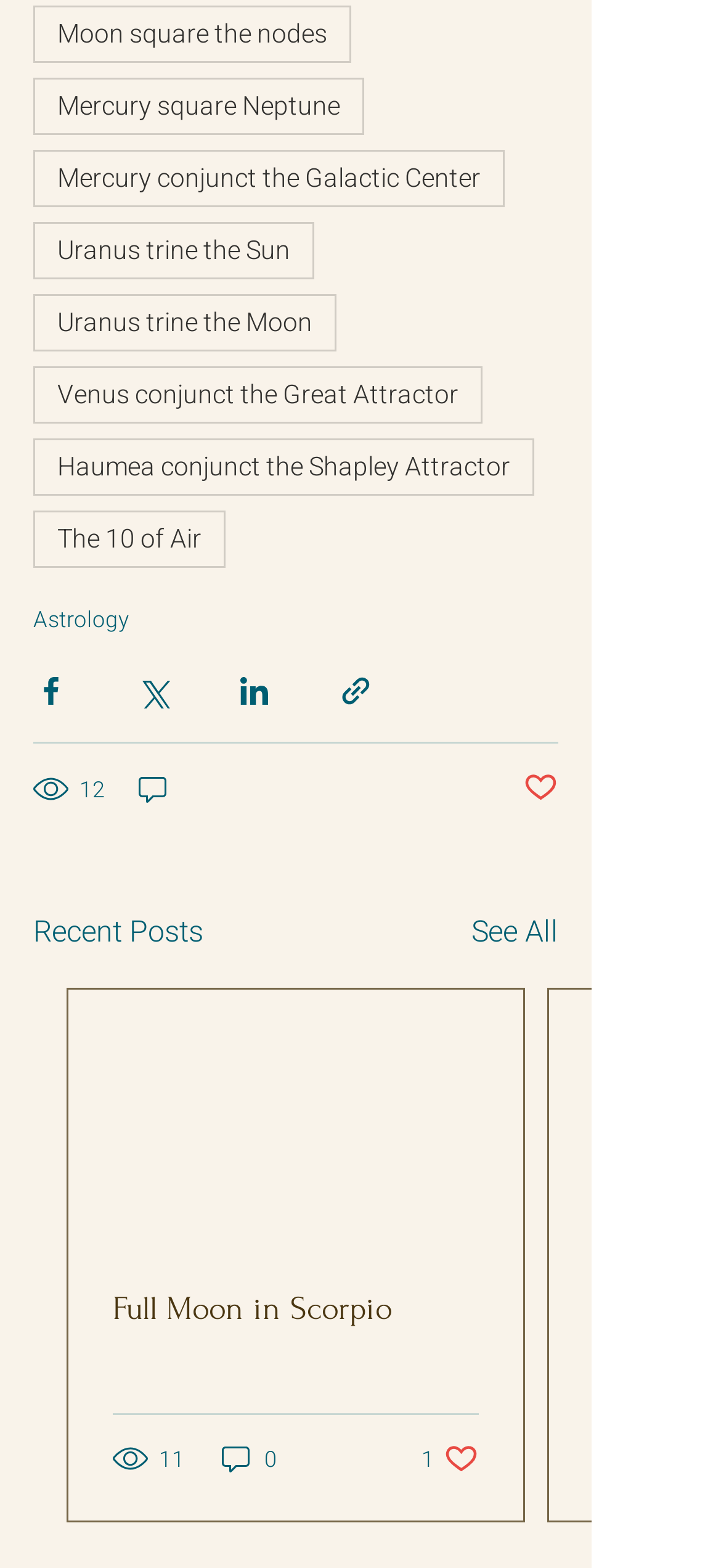Respond with a single word or phrase to the following question:
How many recent posts are displayed on the page?

1